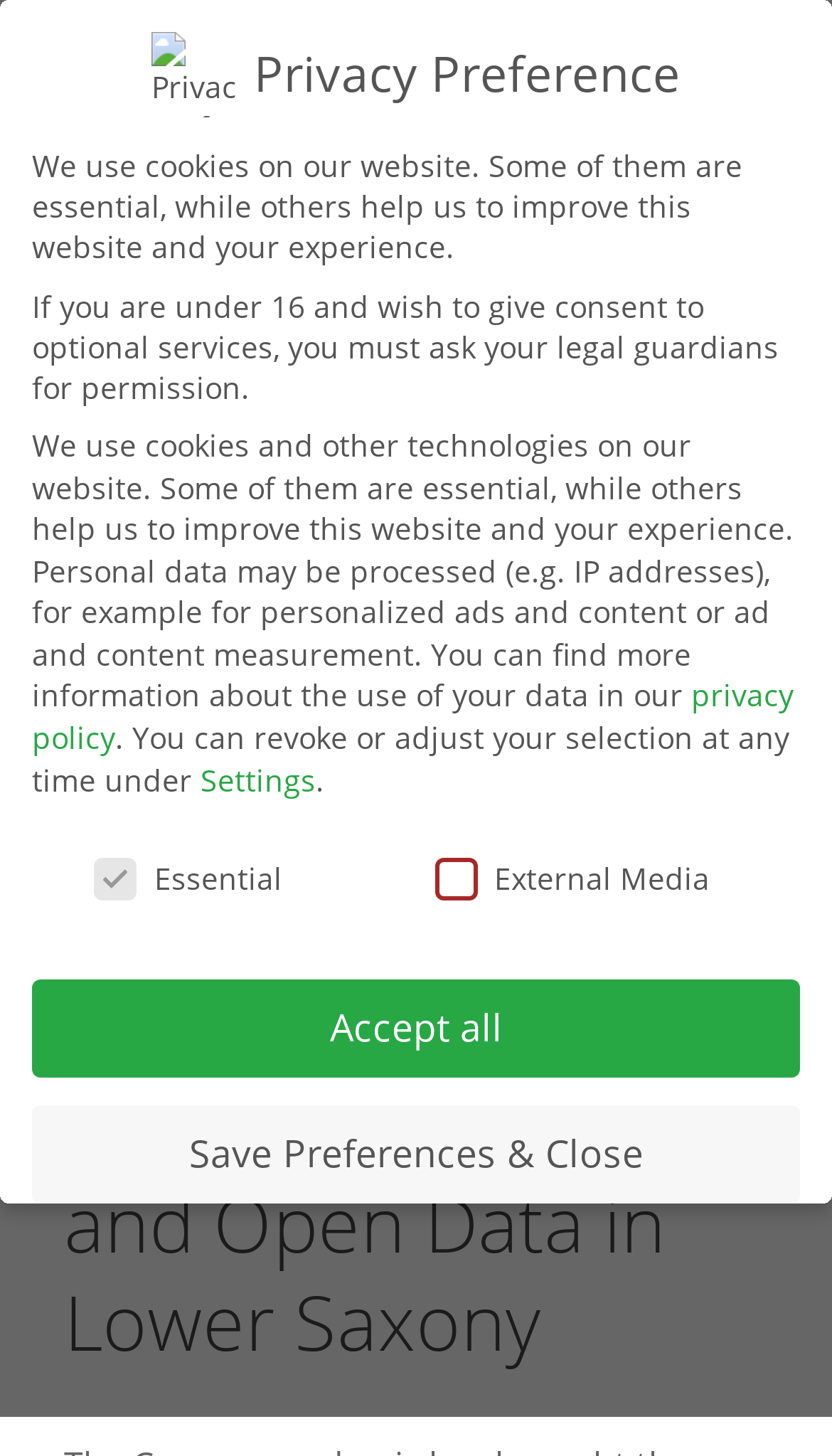Using the description "aria-label="Toggle mobile menu"", predict the bounding box of the relevant HTML element.

[0.038, 0.042, 0.092, 0.073]